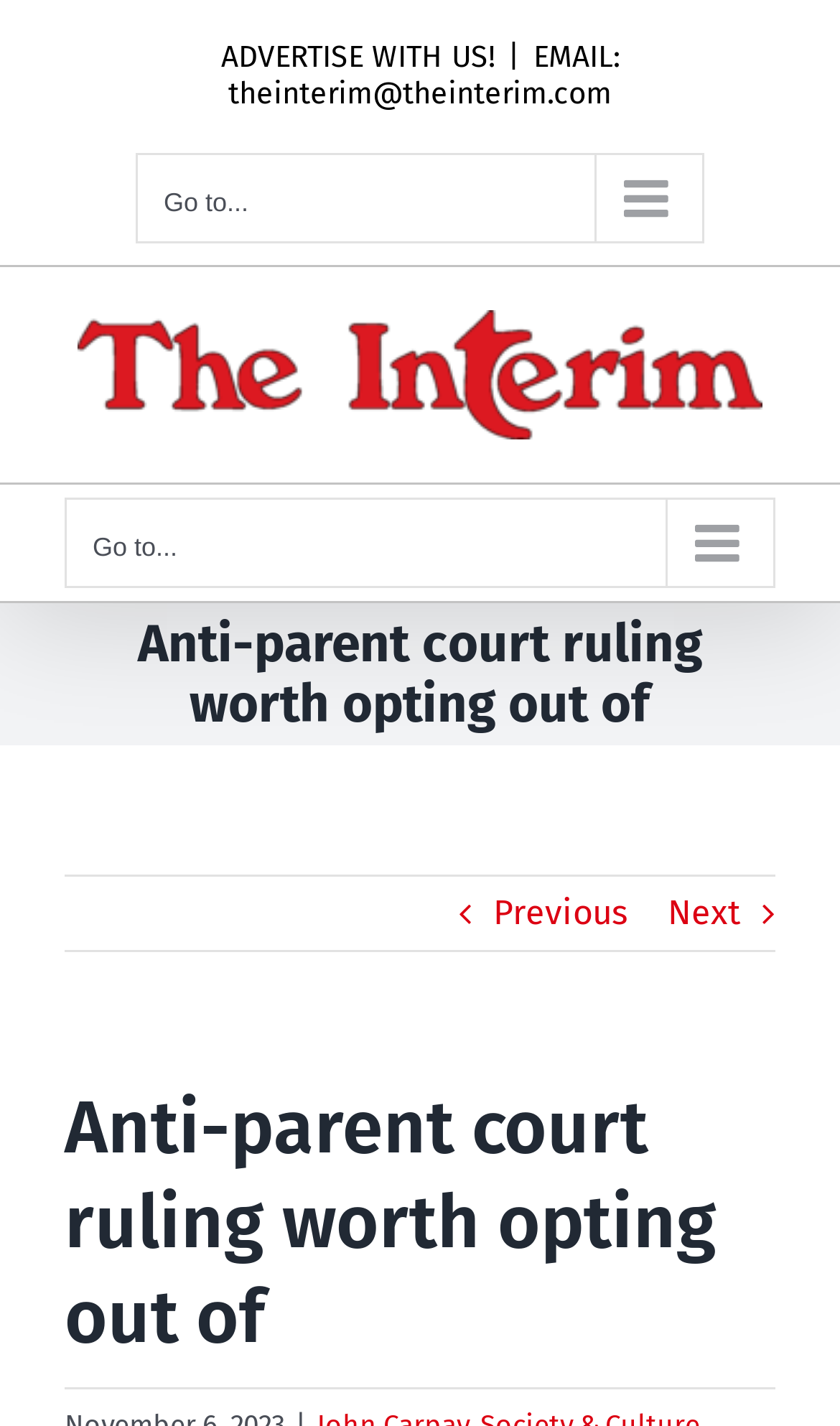What is the logo of the website?
Using the image as a reference, answer the question with a short word or phrase.

The Interim Logo